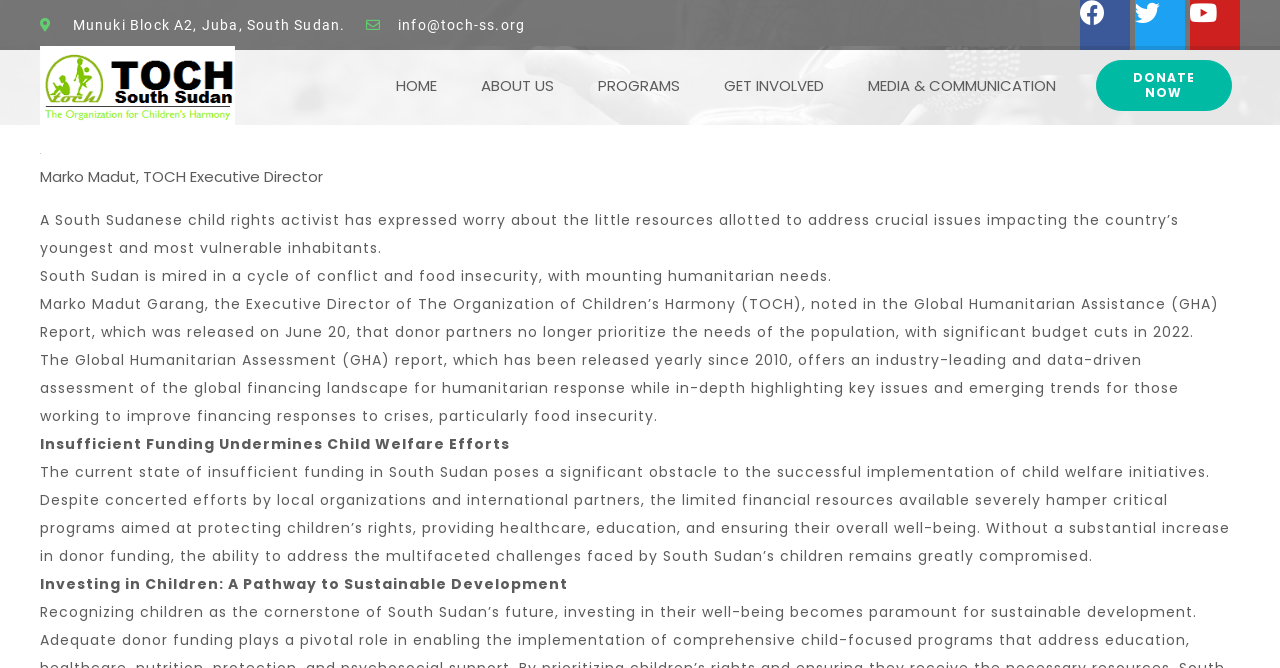Specify the bounding box coordinates of the element's region that should be clicked to achieve the following instruction: "Click the Facebook link". The bounding box coordinates consist of four float numbers between 0 and 1, in the format [left, top, right, bottom].

[0.844, 0.0, 0.883, 0.075]